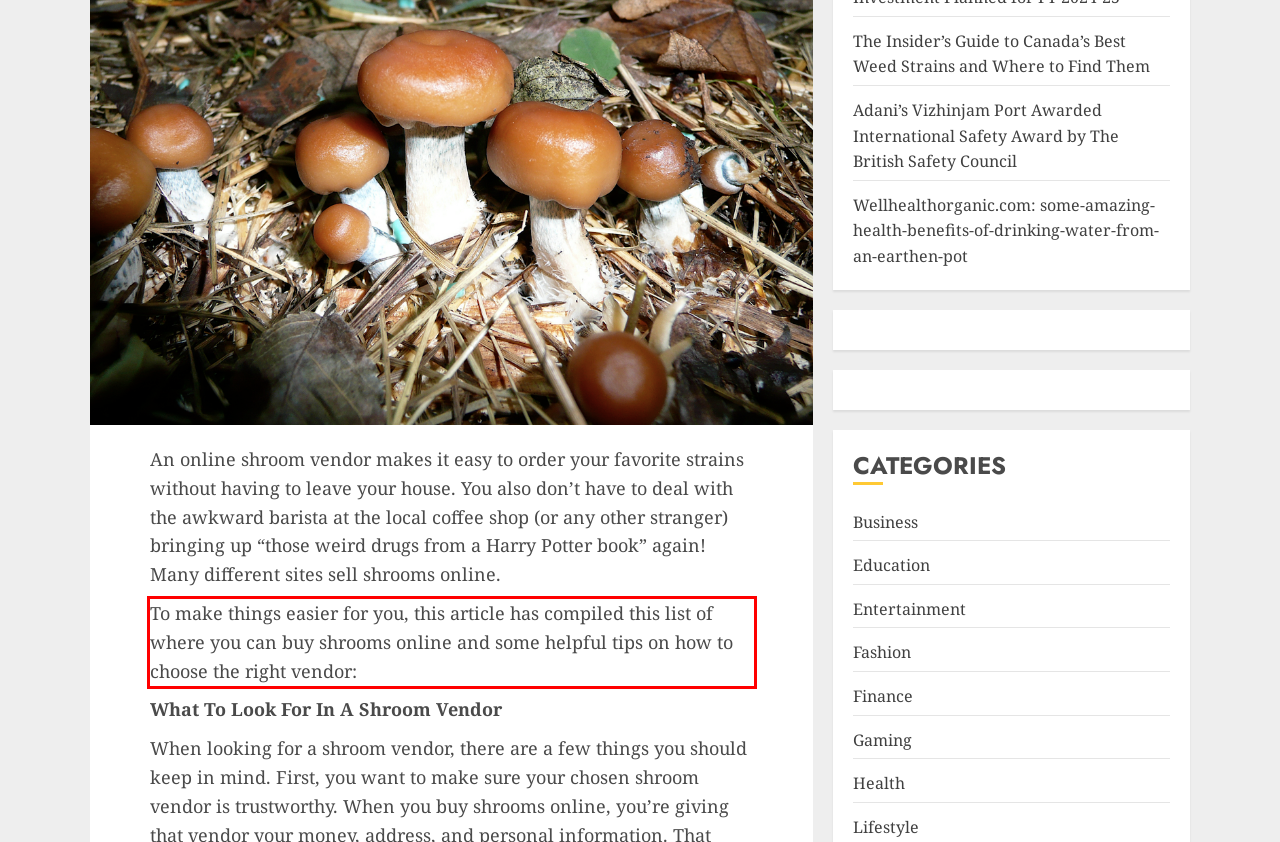Extract and provide the text found inside the red rectangle in the screenshot of the webpage.

To make things easier for you, this article has compiled this list of where you can buy shrooms online and some helpful tips on how to choose the right vendor: